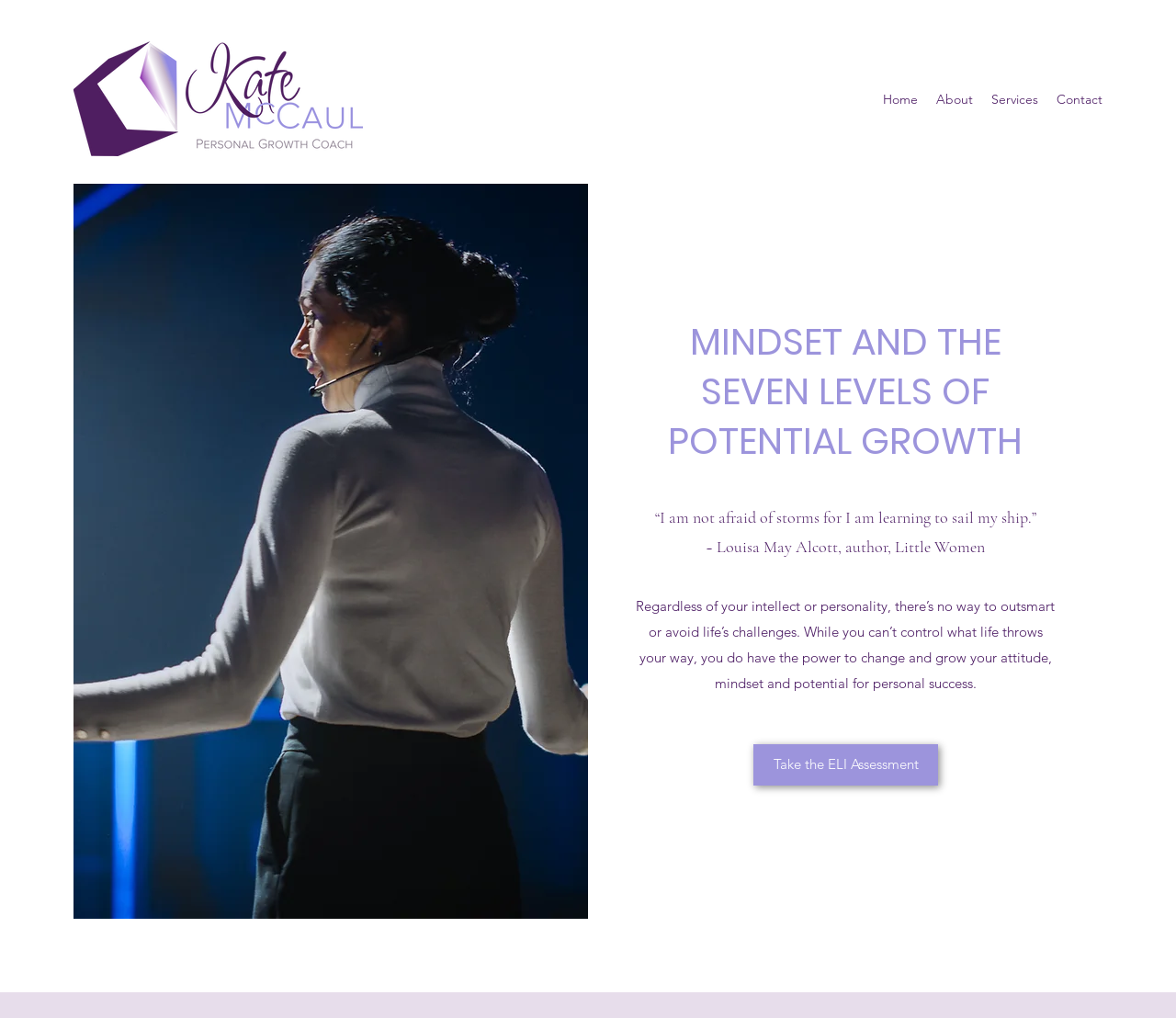What is the purpose of the ELI Assessment?
Kindly give a detailed and elaborate answer to the question.

The link 'Take the ELI Assessment' is present on the webpage, but the purpose of the assessment is not explicitly stated. It can be inferred that it might be related to personal growth or mindset coaching, but the exact purpose is not clear.